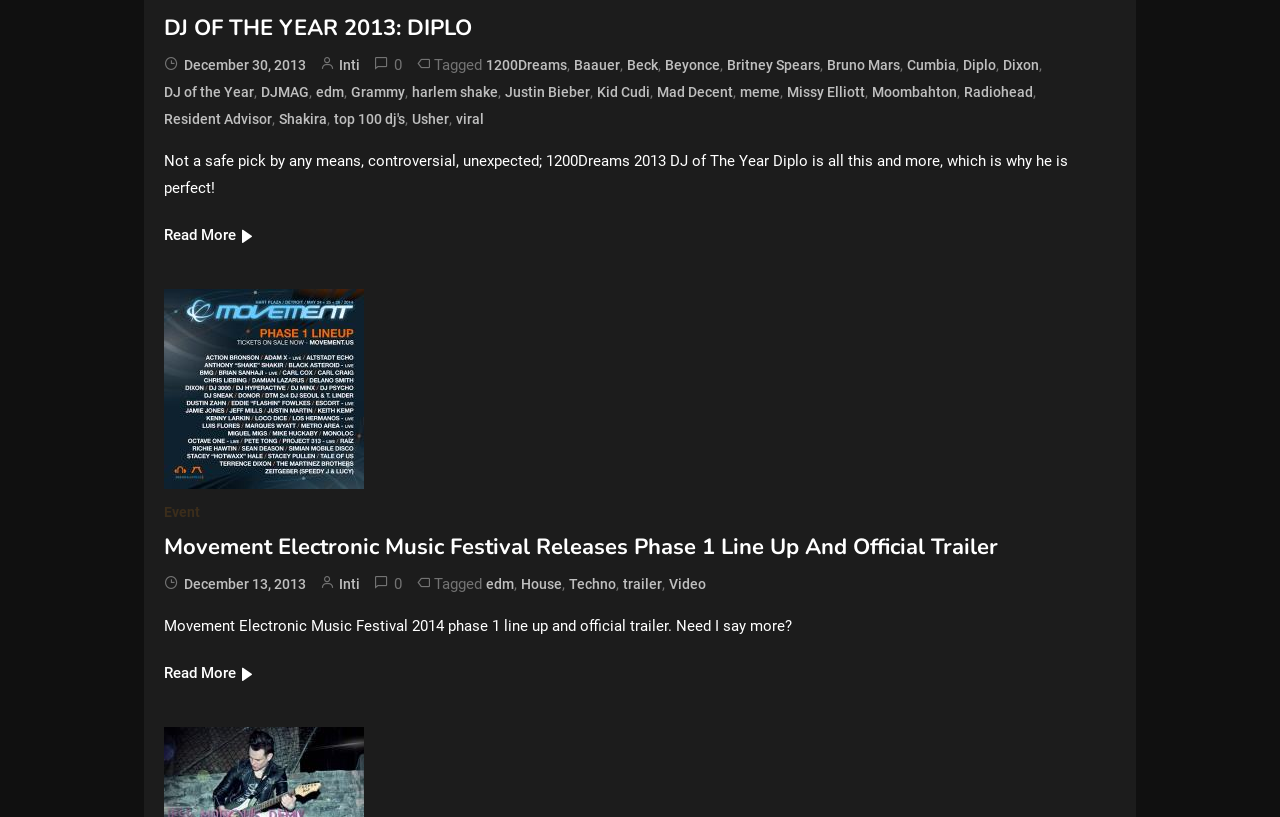Find the bounding box coordinates of the element I should click to carry out the following instruction: "Read more about DJ of the Year 2013: Diplo".

[0.128, 0.272, 0.215, 0.305]